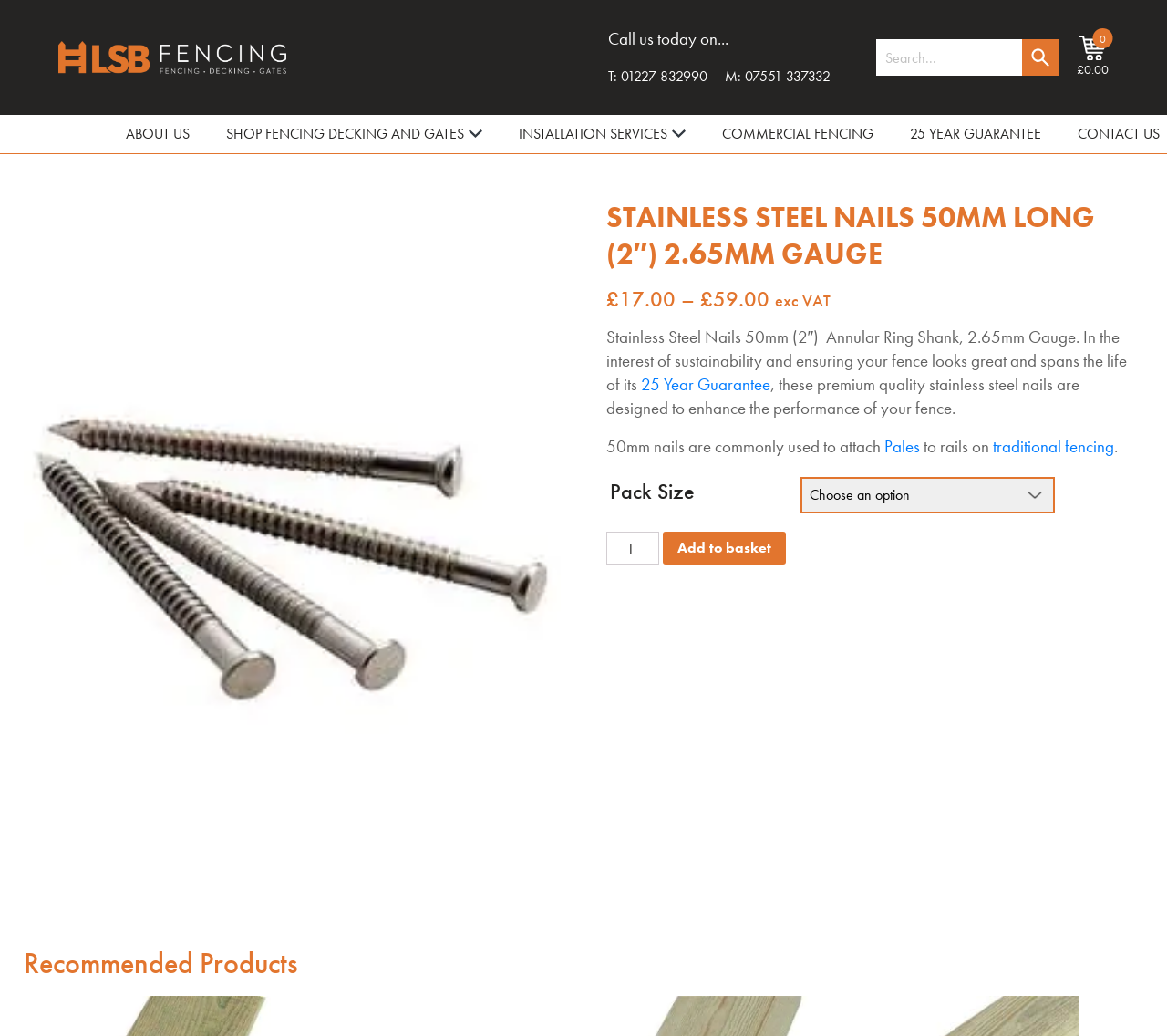Identify the bounding box for the given UI element using the description provided. Coordinates should be in the format (top-left x, top-left y, bottom-right x, bottom-right y) and must be between 0 and 1. Here is the description: Pales

[0.757, 0.42, 0.788, 0.442]